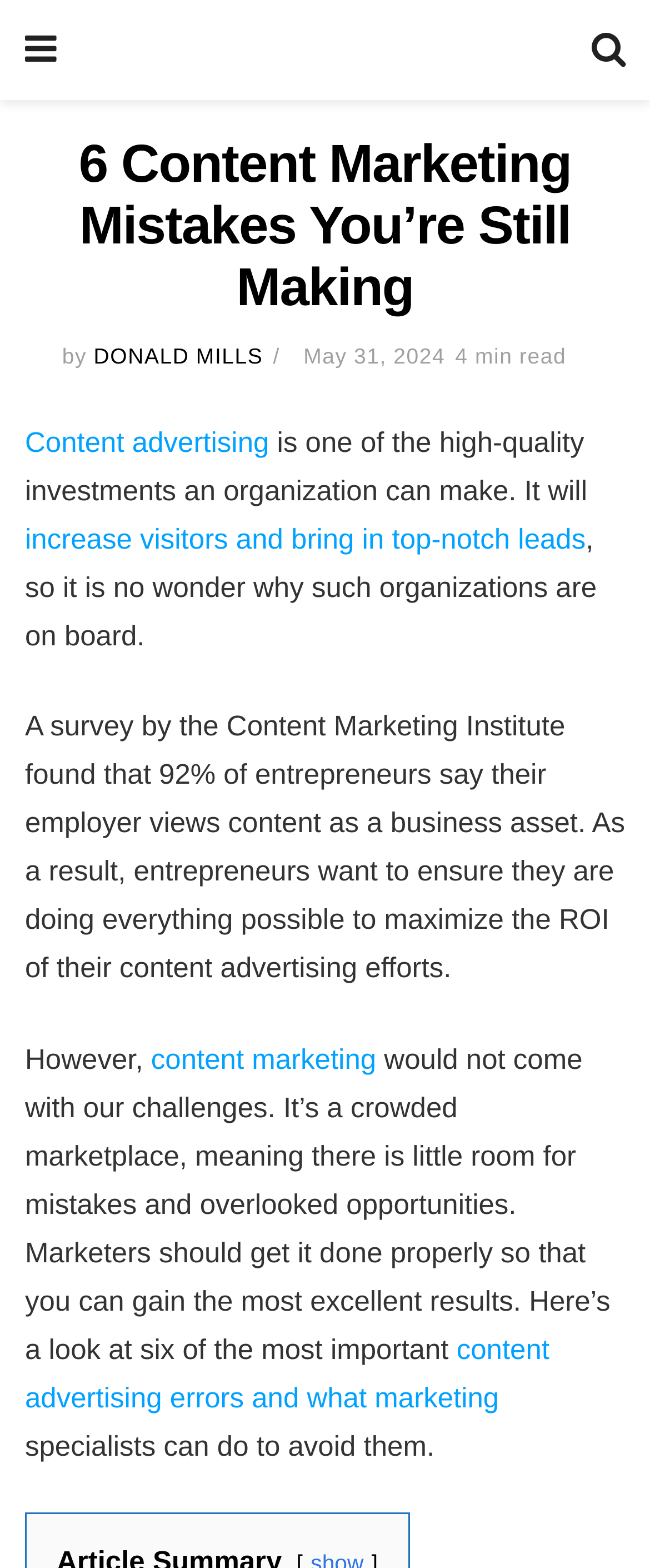Extract the bounding box of the UI element described as: "Donald Mills".

[0.144, 0.219, 0.405, 0.235]